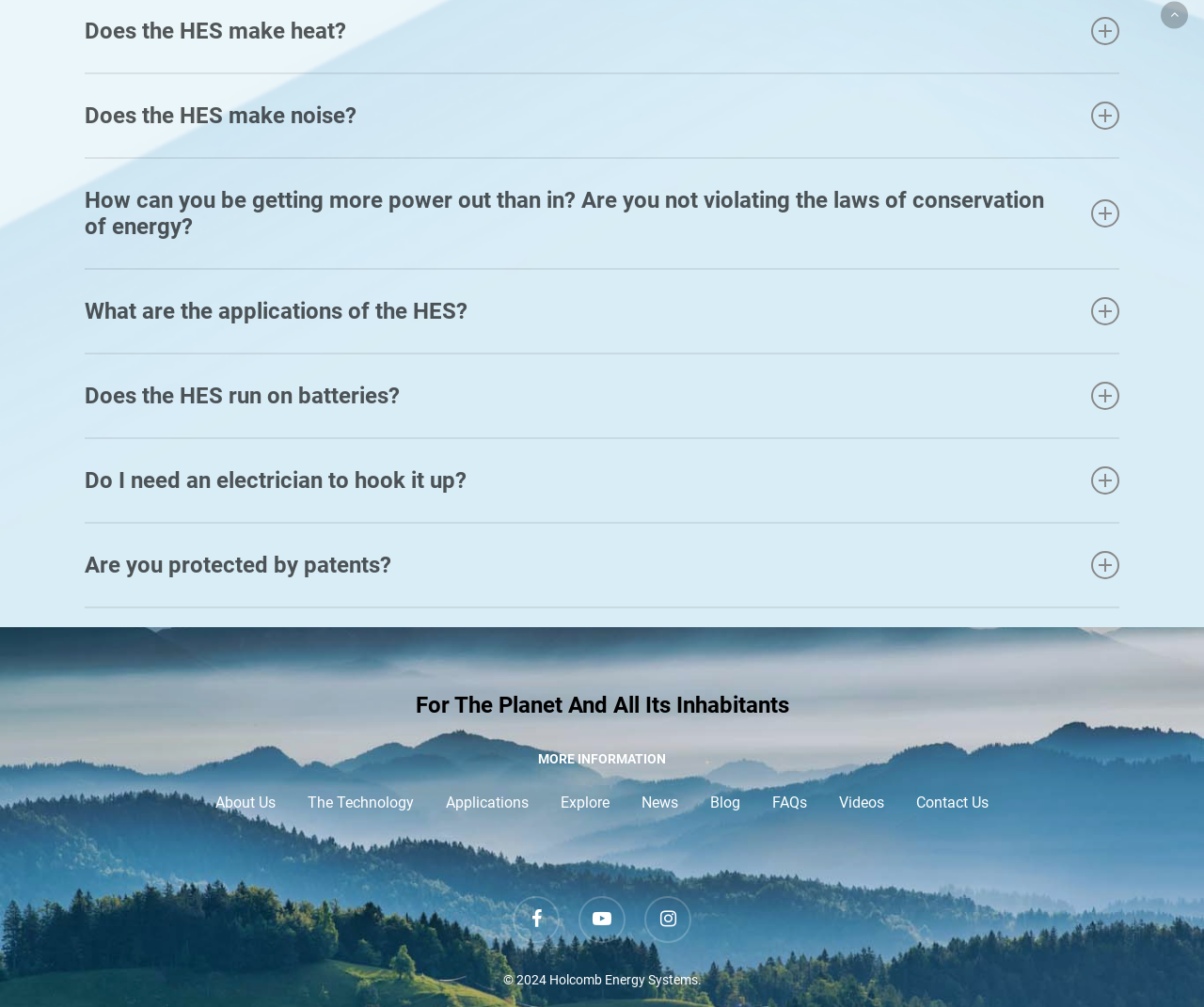Is the HES noisy?
Using the image, respond with a single word or phrase.

No